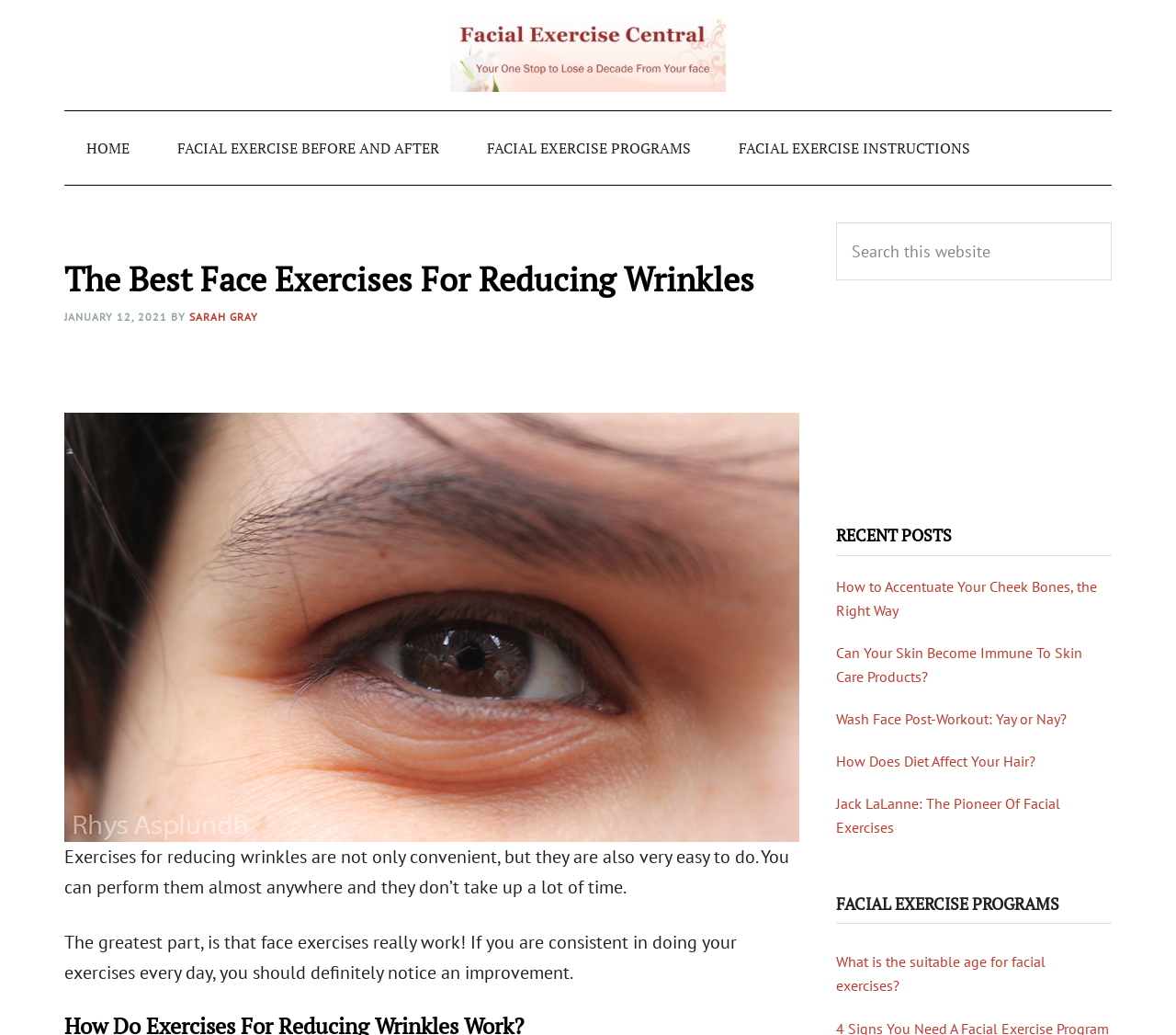Please identify the bounding box coordinates of the element's region that I should click in order to complete the following instruction: "Search for a keyword in the search box". The bounding box coordinates consist of four float numbers between 0 and 1, i.e., [left, top, right, bottom].

[0.711, 0.215, 0.945, 0.271]